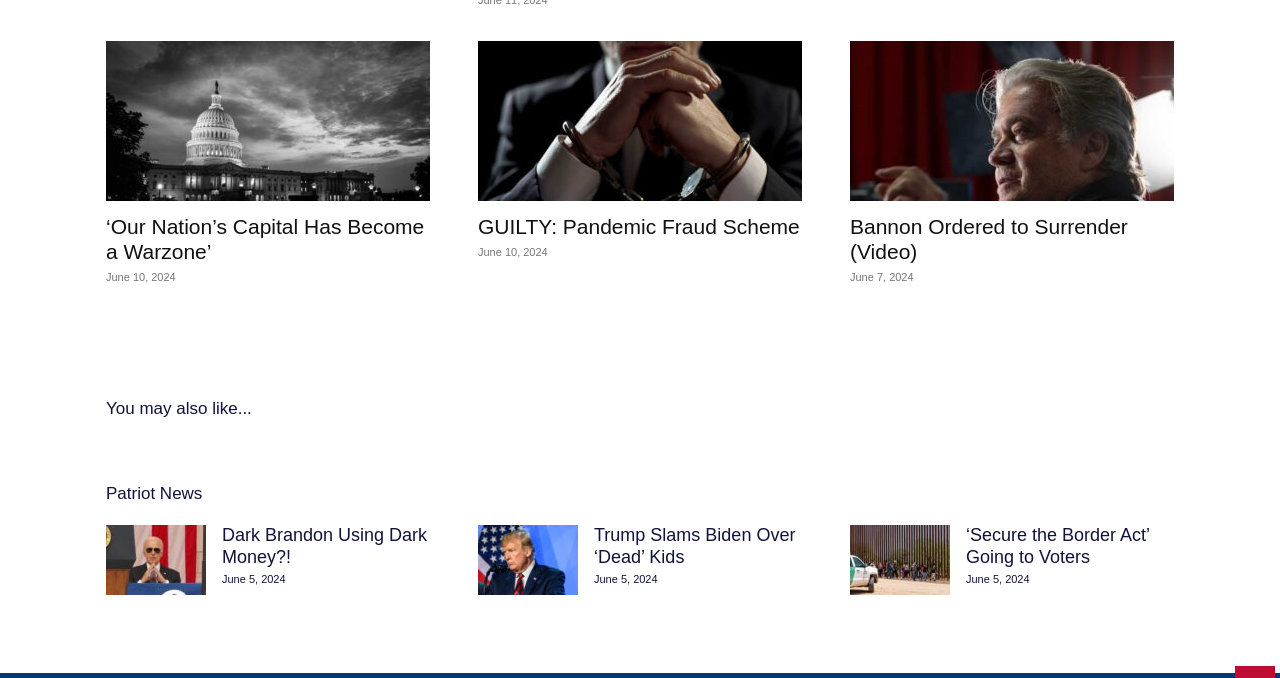Based on the element description: "title="Dark Brandon Using Dark Money?!"", identify the UI element and provide its bounding box coordinates. Use four float numbers between 0 and 1, [left, top, right, bottom].

[0.083, 0.774, 0.161, 0.878]